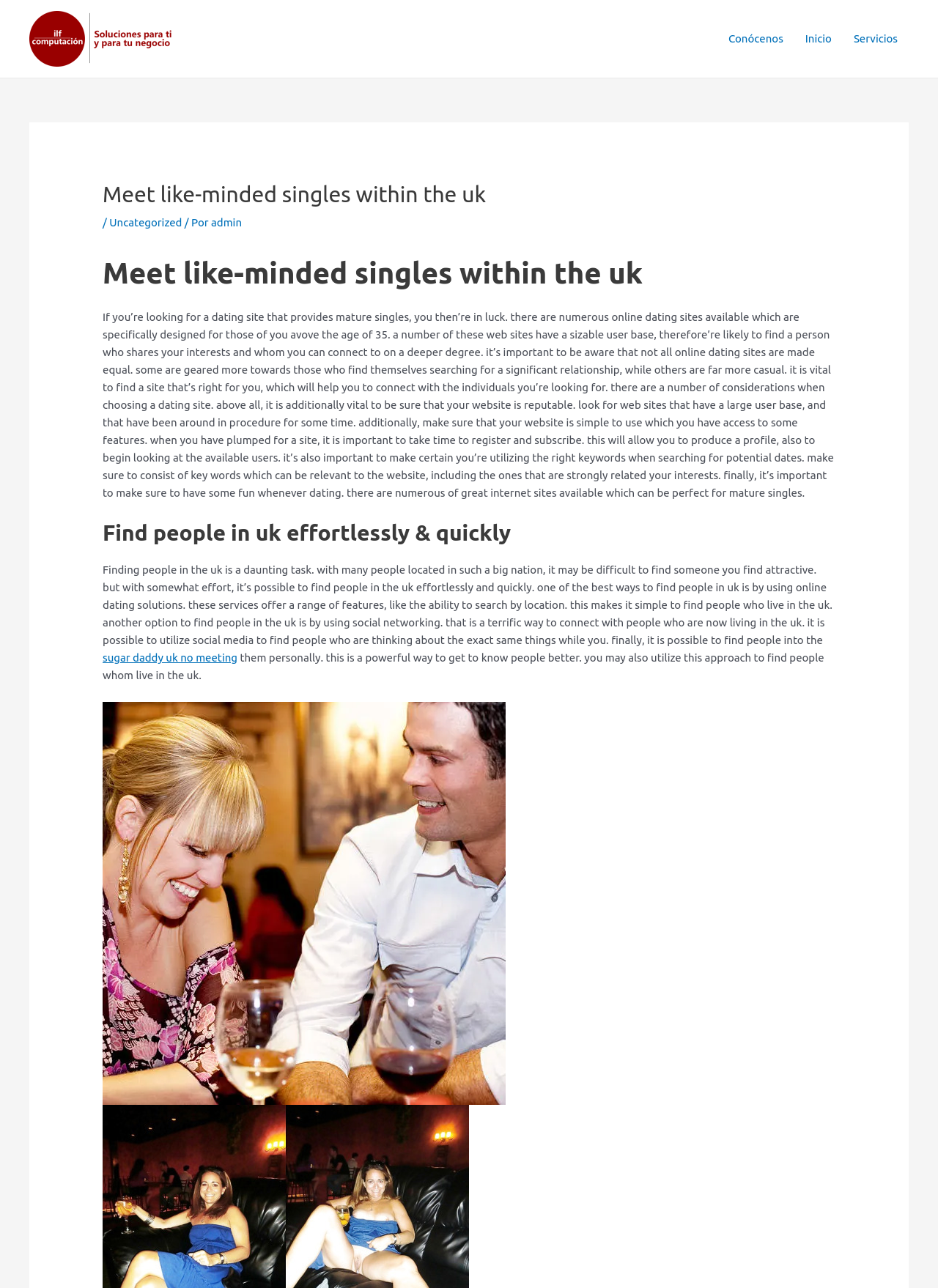Please answer the following question using a single word or phrase: 
What is the tone of the website's content?

Informative and helpful